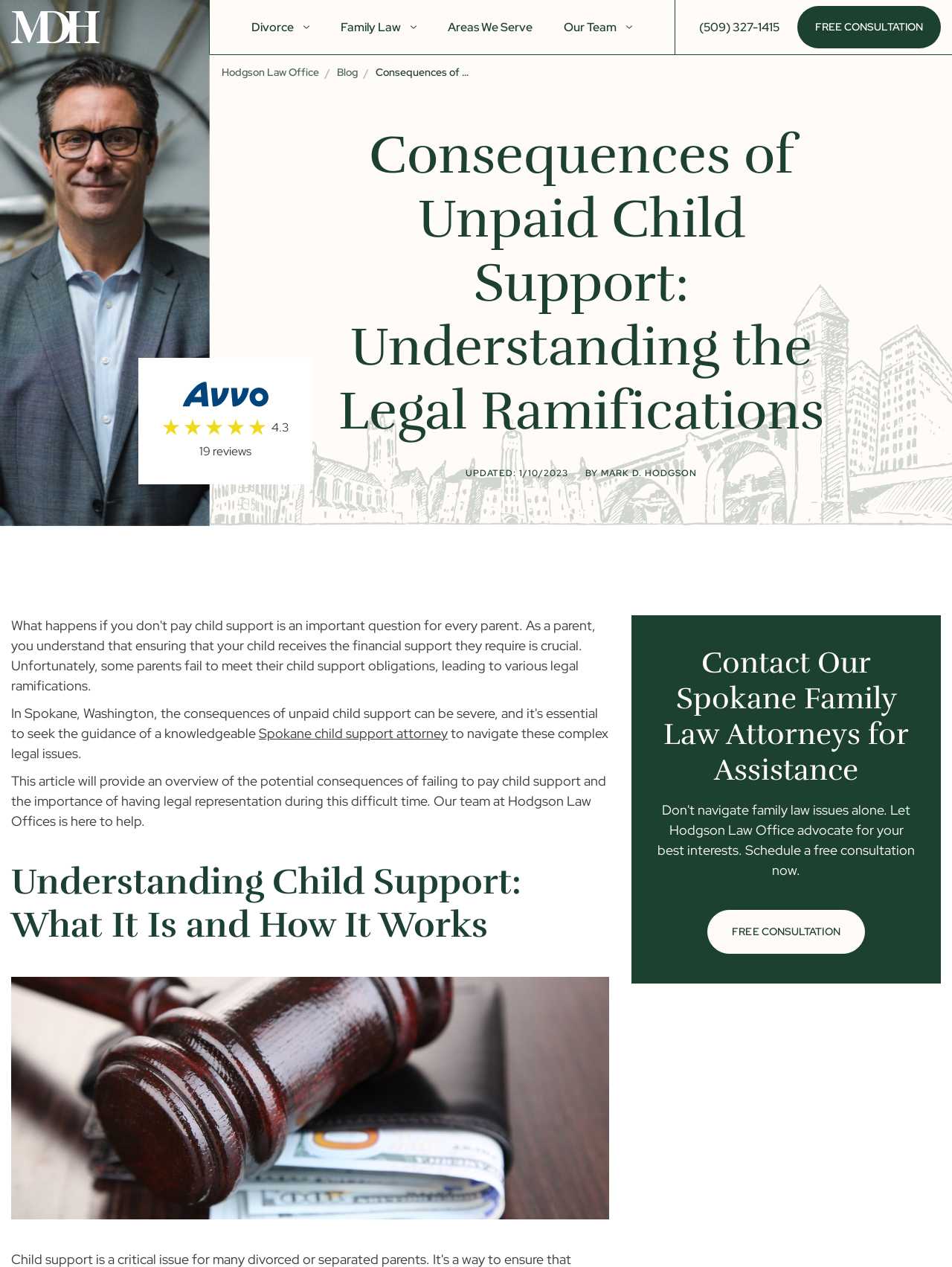From the screenshot, find the bounding box of the UI element matching this description: "History". Supply the bounding box coordinates in the form [left, top, right, bottom], each a float between 0 and 1.

None